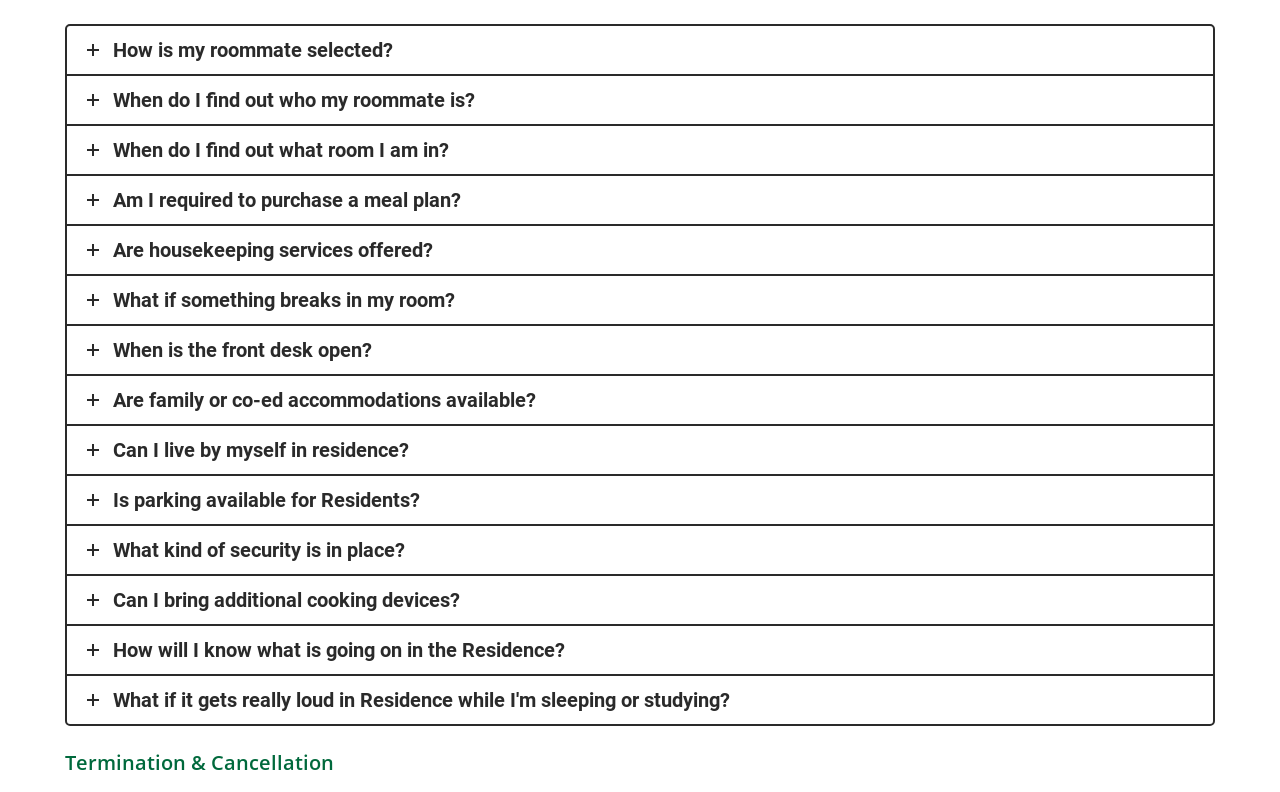Carefully examine the image and provide an in-depth answer to the question: Are there any questions about food on this webpage?

One of the questions on the webpage is 'Am I required to purchase a meal plan?', which indicates that there is at least one question related to food and meal plans.